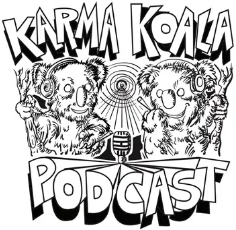Refer to the screenshot and answer the following question in detail:
How many koalas are in the logo?

The logo features two cartoon koalas, each adorned with headphones, engaging with a central microphone. The presence of two koalas is a distinctive feature of the logo.